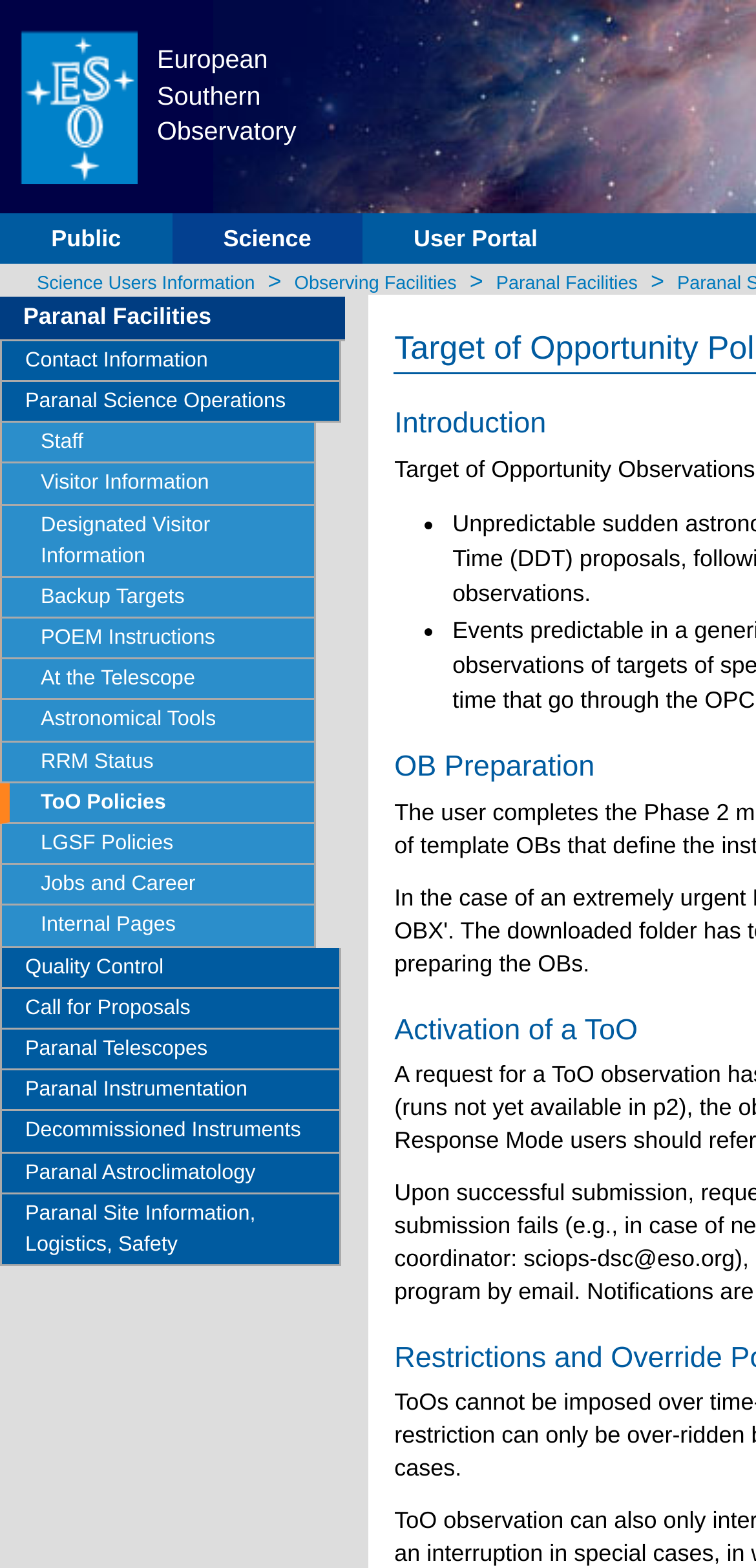What is the purpose of the Paranal Facilities link?
Please give a detailed and elaborate answer to the question.

The question can be answered by looking at the context in which the 'Paranal Facilities' link appears. It is located in a section of the webpage that appears to be related to observing facilities, suggesting that the link provides information about the facilities available at Paranal.